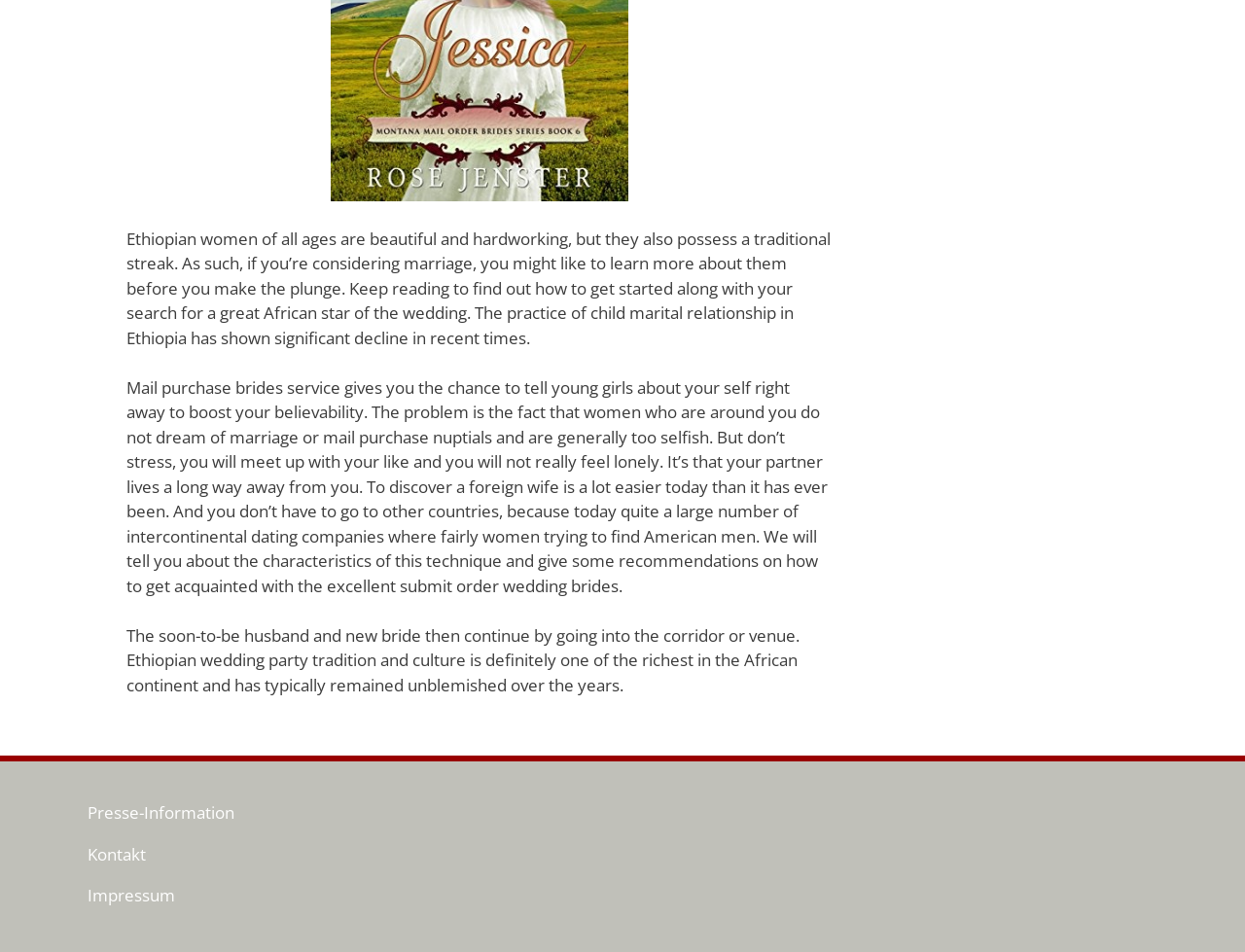Given the description of the UI element: "Kontakt", predict the bounding box coordinates in the form of [left, top, right, bottom], with each value being a float between 0 and 1.

[0.07, 0.886, 0.117, 0.909]